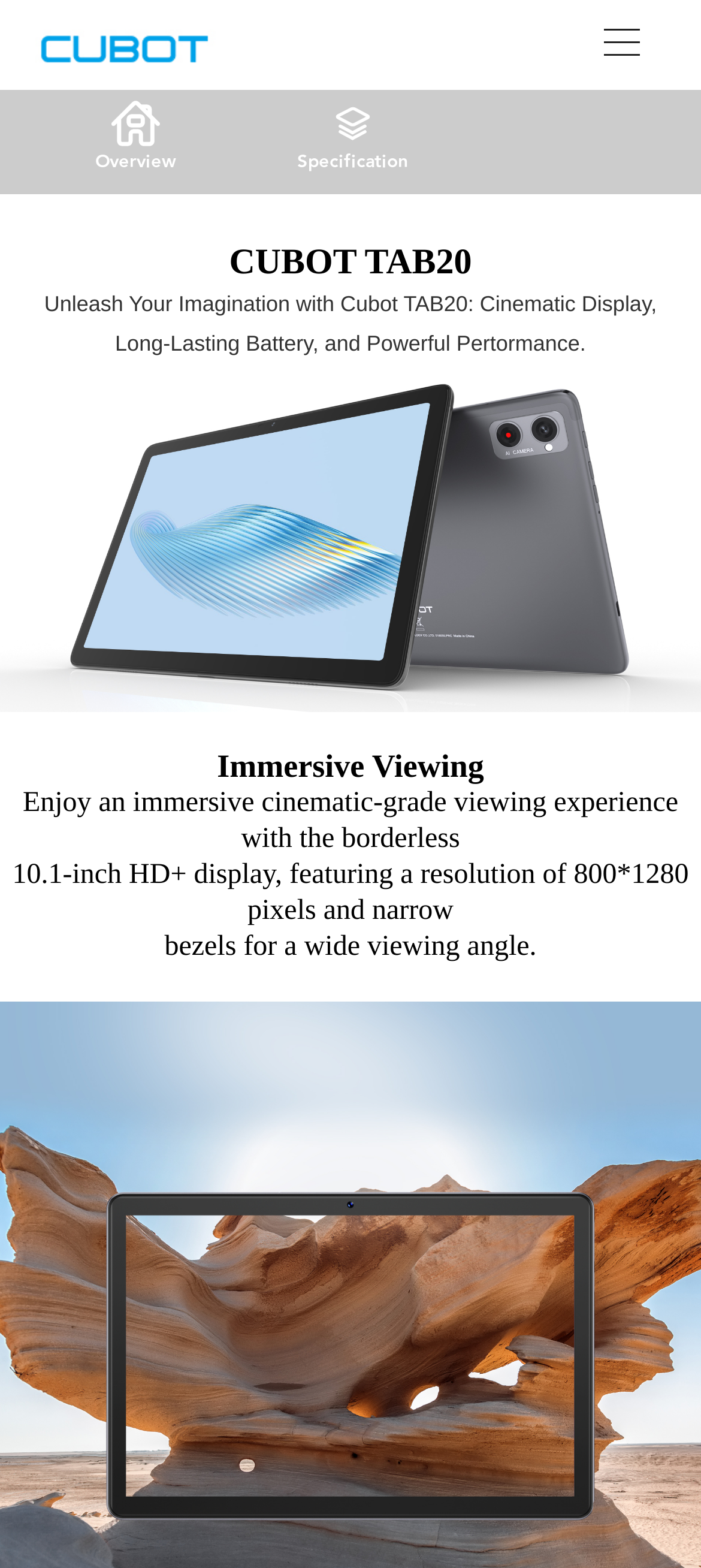Create a detailed summary of all the visual and textual information on the webpage.

The webpage is the official website of Cubot, a high-tech corporation that specializes in smartphones and wearables. At the top left corner, there is a logo of Cubot, accompanied by a link to the homepage. Below the logo, there are three links: "Overview", "Specification", and "Buy Now", which are aligned horizontally and take up about a third of the screen width.

On the top right corner, there is a small button with no text. The main content of the webpage is divided into two sections. The first section is headed by a large title "CUBOT TAB20" and features a promotional text that highlights the key features of the Cubot TAB20, including its cinematic display, long-lasting battery, and powerful performance.

Below the promotional text, there is a large image that takes up the full width of the screen, showcasing the Cubot TAB20. The second section is headed by a title "Immersive Viewing" and features a detailed description of the device's display, including its resolution, size, and viewing angle. The text is divided into three paragraphs, with the first paragraph introducing the immersive viewing experience, the second paragraph providing technical details, and the third paragraph highlighting the benefits of the narrow bezels.